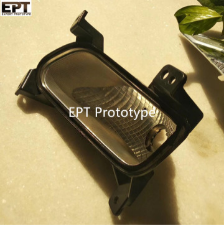Explain the details of the image comprehensively.

The image showcases an automotive component designed for a reflector assembly, prominently featuring a shiny, reflective surface encased in a sturdy black frame. This prototype, labeled as "EPT Prototype," highlights its intended function in vehicle lighting systems, offering both aesthetic appeal and essential functionality. The setting includes a subtle backdrop of greenery, suggesting a focus on design and innovation in automotive part manufacturing.